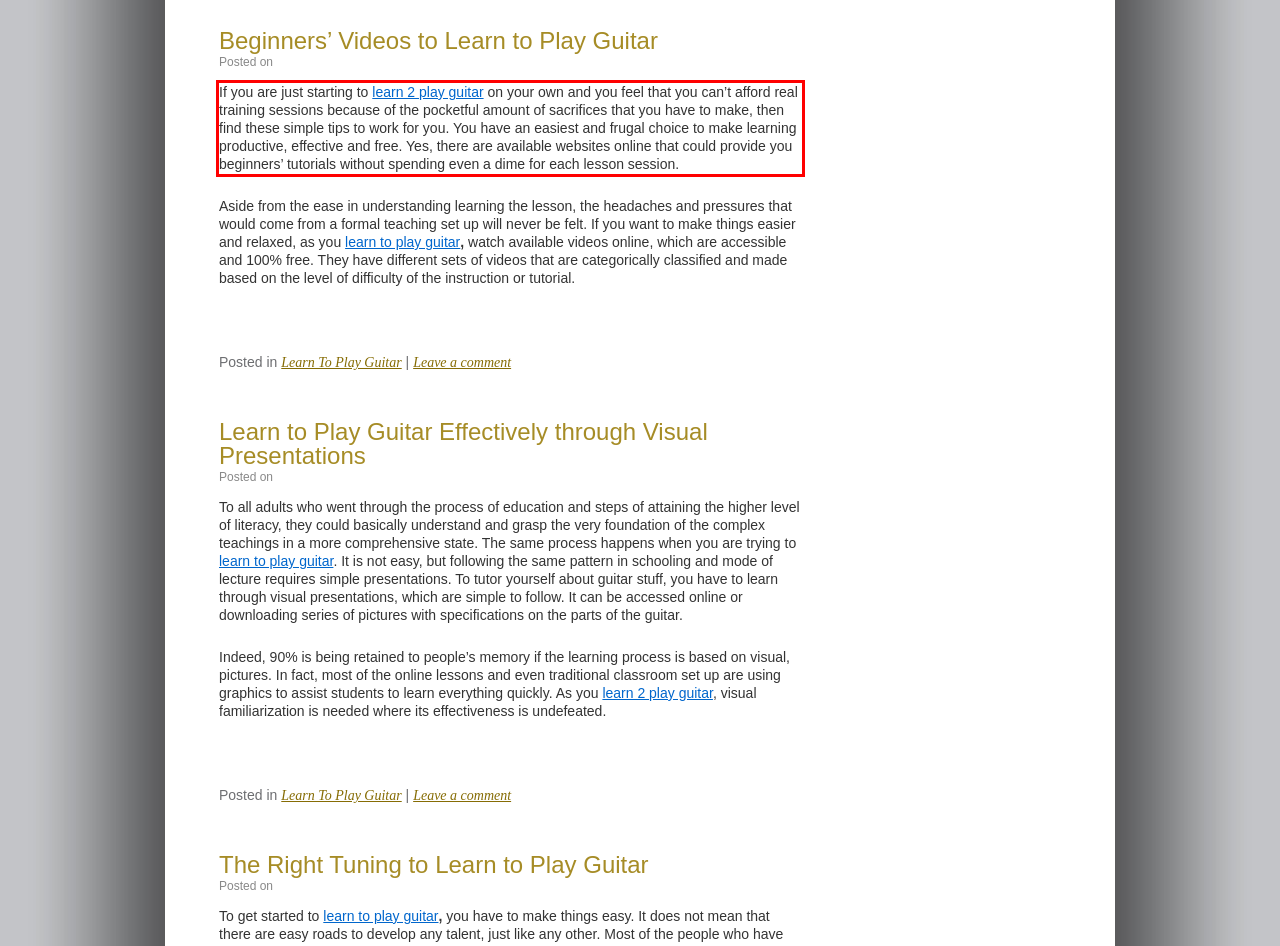Your task is to recognize and extract the text content from the UI element enclosed in the red bounding box on the webpage screenshot.

If you are just starting to learn 2 play guitar on your own and you feel that you can’t afford real training sessions because of the pocketful amount of sacrifices that you have to make, then find these simple tips to work for you. You have an easiest and frugal choice to make learning productive, effective and free. Yes, there are available websites online that could provide you beginners’ tutorials without spending even a dime for each lesson session.